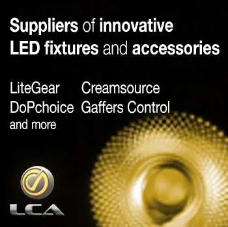Using a single word or phrase, answer the following question: 
What is the aesthetic suggested by the background design?

modern and sophisticated